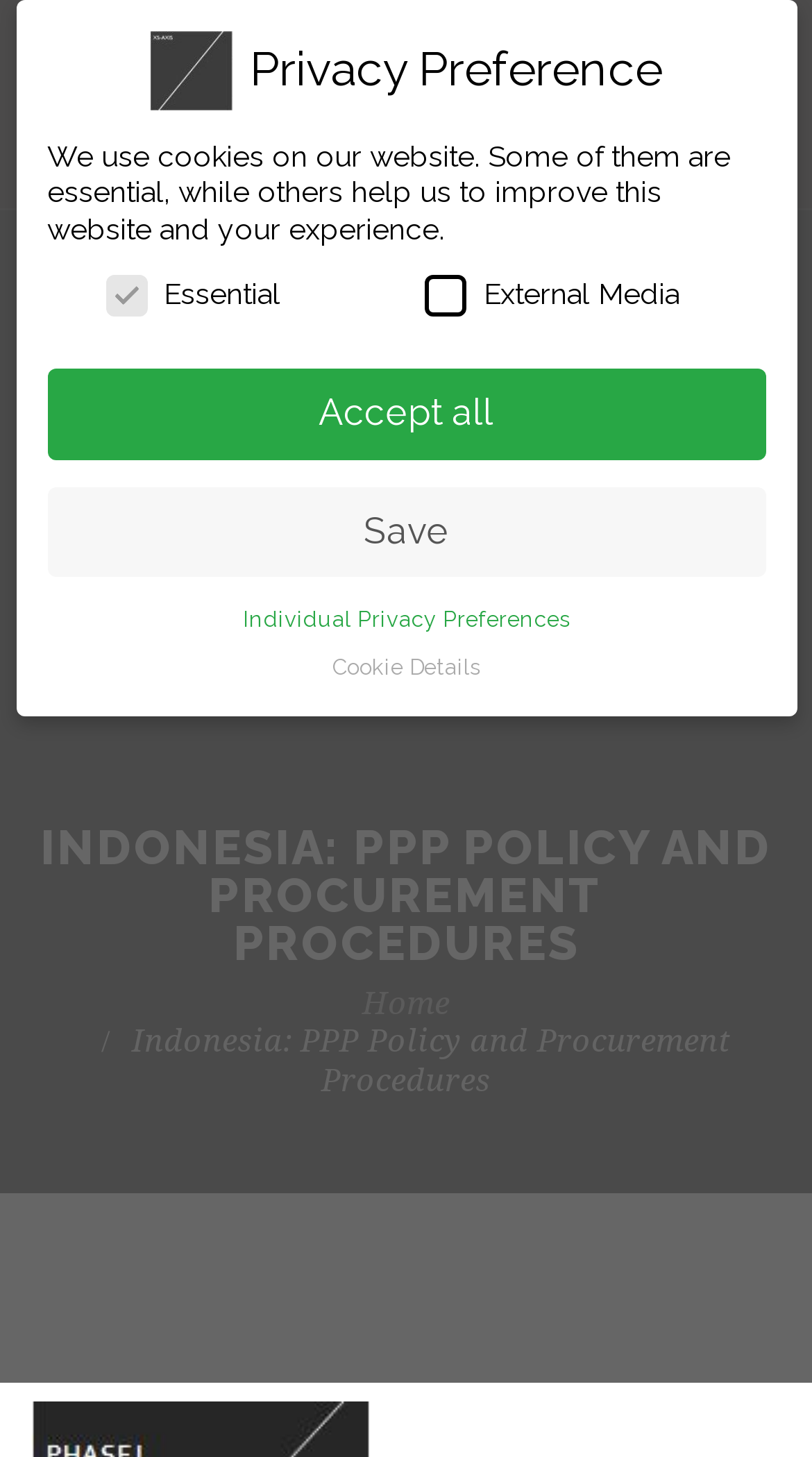Elaborate on the webpage's design and content in a detailed caption.

The webpage is about Indonesia's PPP Policy and Procurement Procedures. At the top, there is a link on the left side, and a heading with the same title as the webpage. Below the heading, there is another link labeled "Home" on the right side. 

Further down, there is a section with a heading "Privacy Preference" at the top left. This section contains a paragraph of text explaining the use of cookies on the website. Below the text, there are two checkboxes, one labeled "Essential" and the other "External Media", with the "Essential" checkbox already checked. 

To the right of the checkboxes, there are four buttons: "Accept all", "Save", "Individual Privacy Preferences", and "Cookie Details". The "Save" button is currently focused. 

There are also some hidden buttons at the bottom of the page, including another "Accept all" and "Save" button, as well as a "Back" and "Show Cookie Information" button.